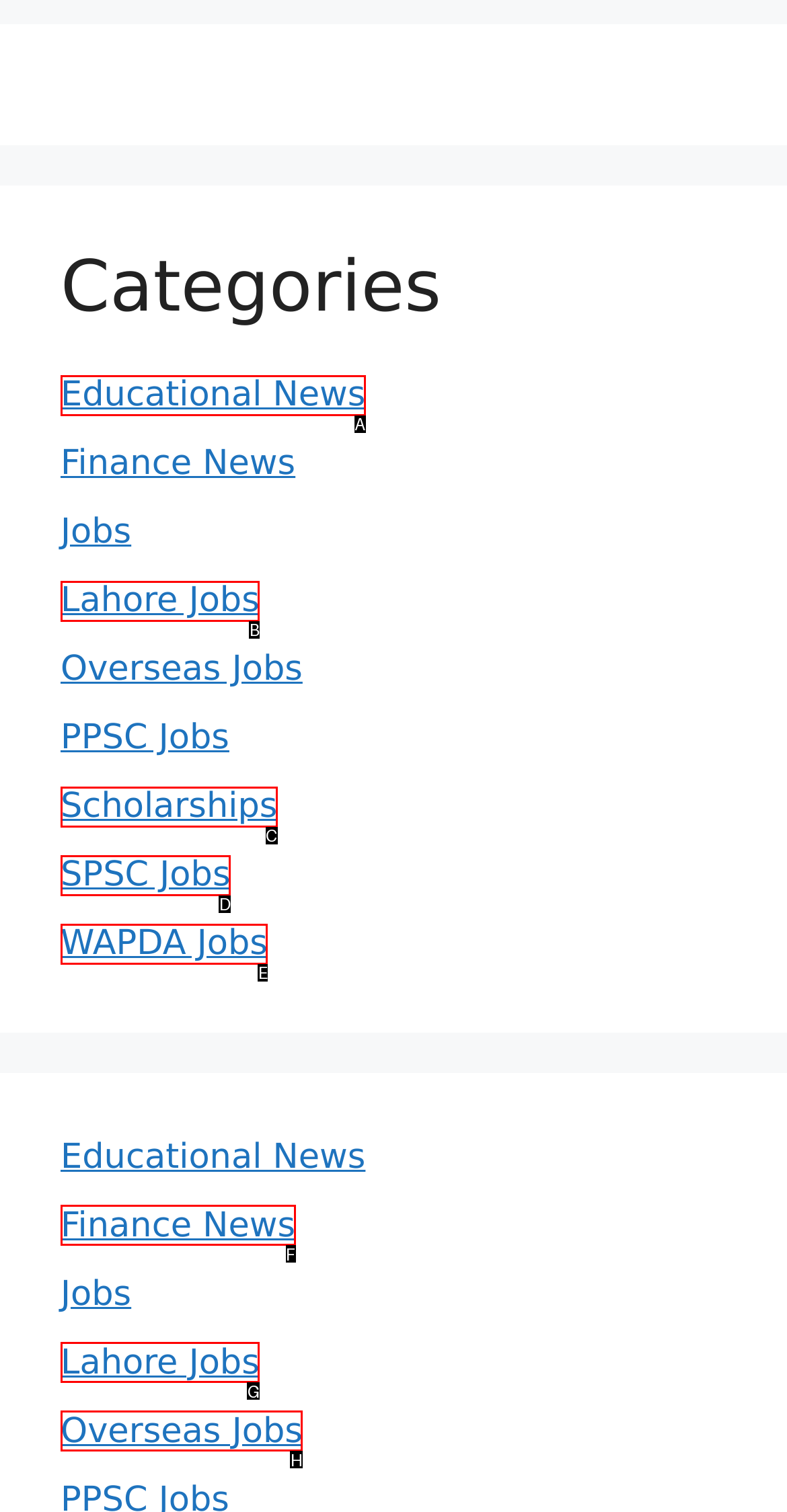Determine the HTML element that best aligns with the description: Scholarships
Answer with the appropriate letter from the listed options.

C